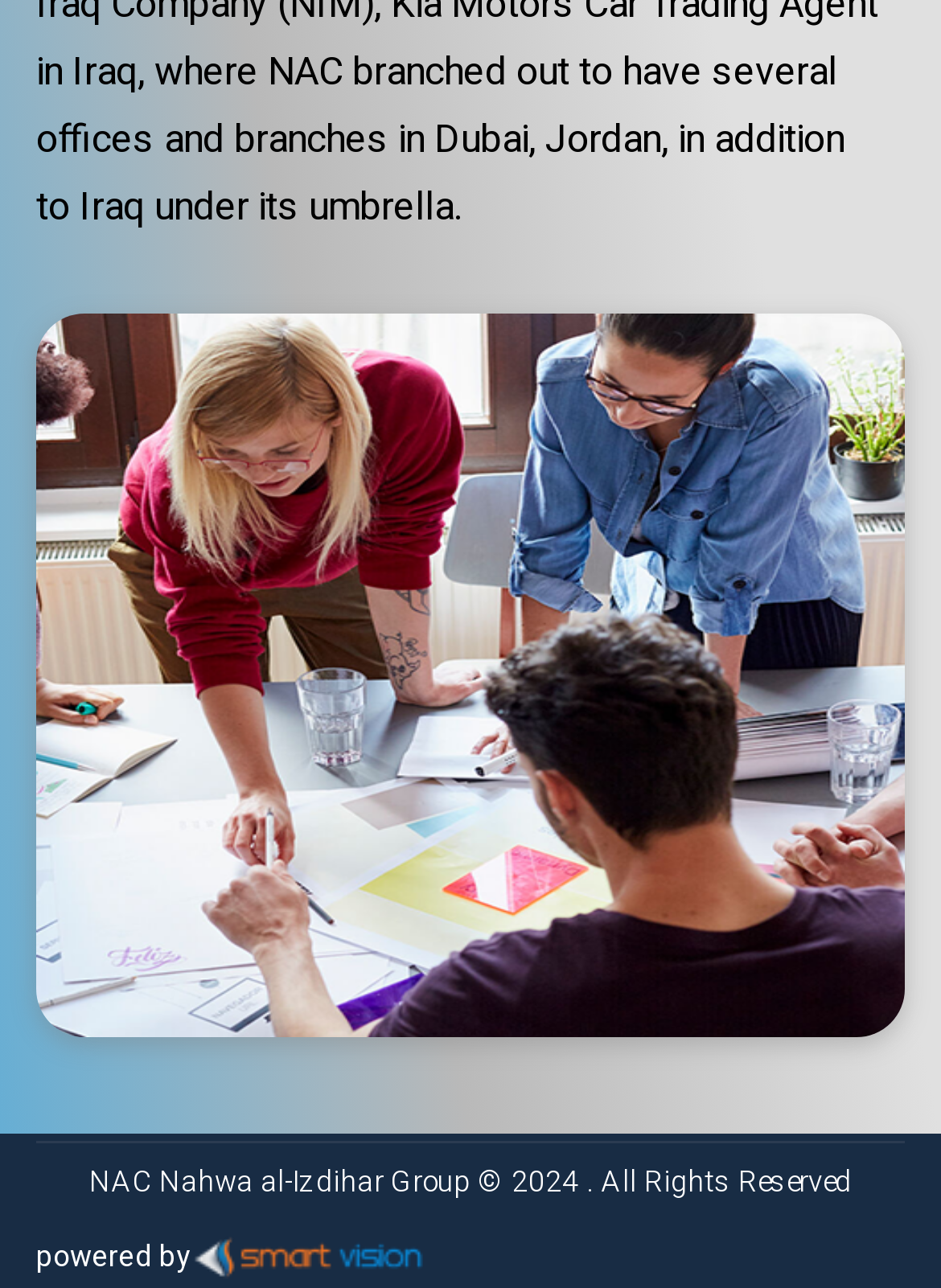Bounding box coordinates are given in the format (top-left x, top-left y, bottom-right x, bottom-right y). All values should be floating point numbers between 0 and 1. Provide the bounding box coordinate for the UI element described as: parent_node: powered by

[0.203, 0.948, 0.456, 1.0]